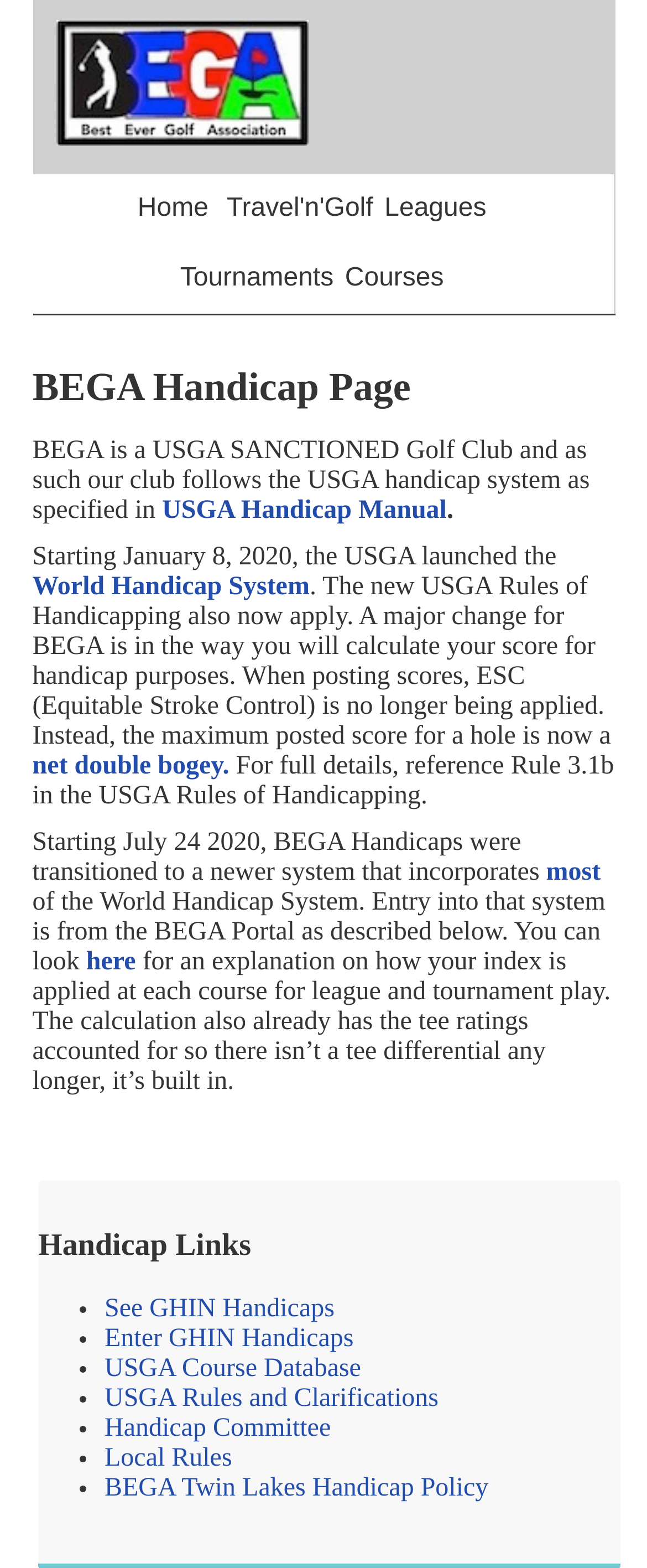Please specify the bounding box coordinates of the element that should be clicked to execute the given instruction: 'View the 'USGA Handicap Manual''. Ensure the coordinates are four float numbers between 0 and 1, expressed as [left, top, right, bottom].

[0.251, 0.316, 0.691, 0.334]